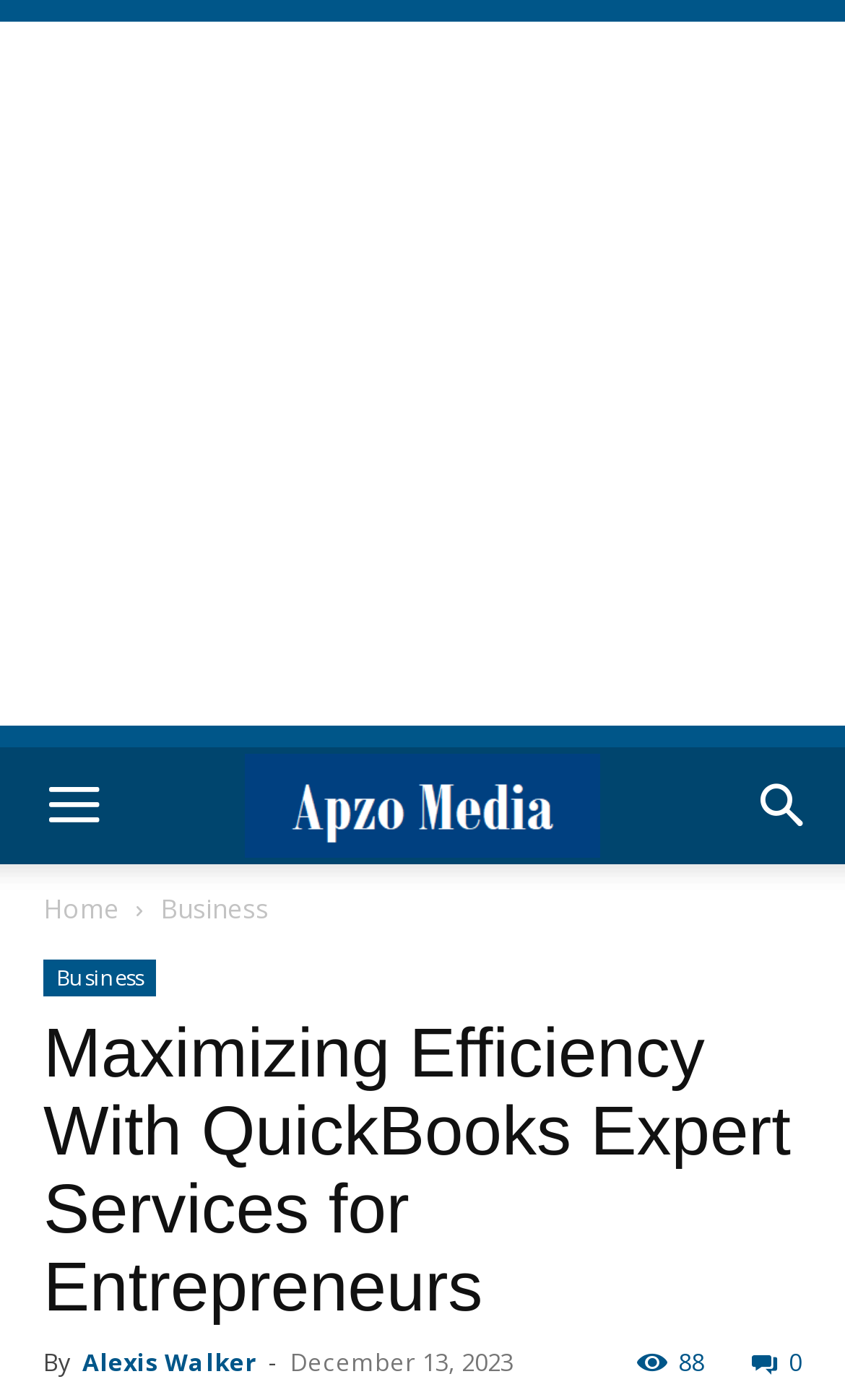Identify the bounding box coordinates for the UI element described as follows: "Business". Ensure the coordinates are four float numbers between 0 and 1, formatted as [left, top, right, bottom].

[0.051, 0.685, 0.185, 0.712]